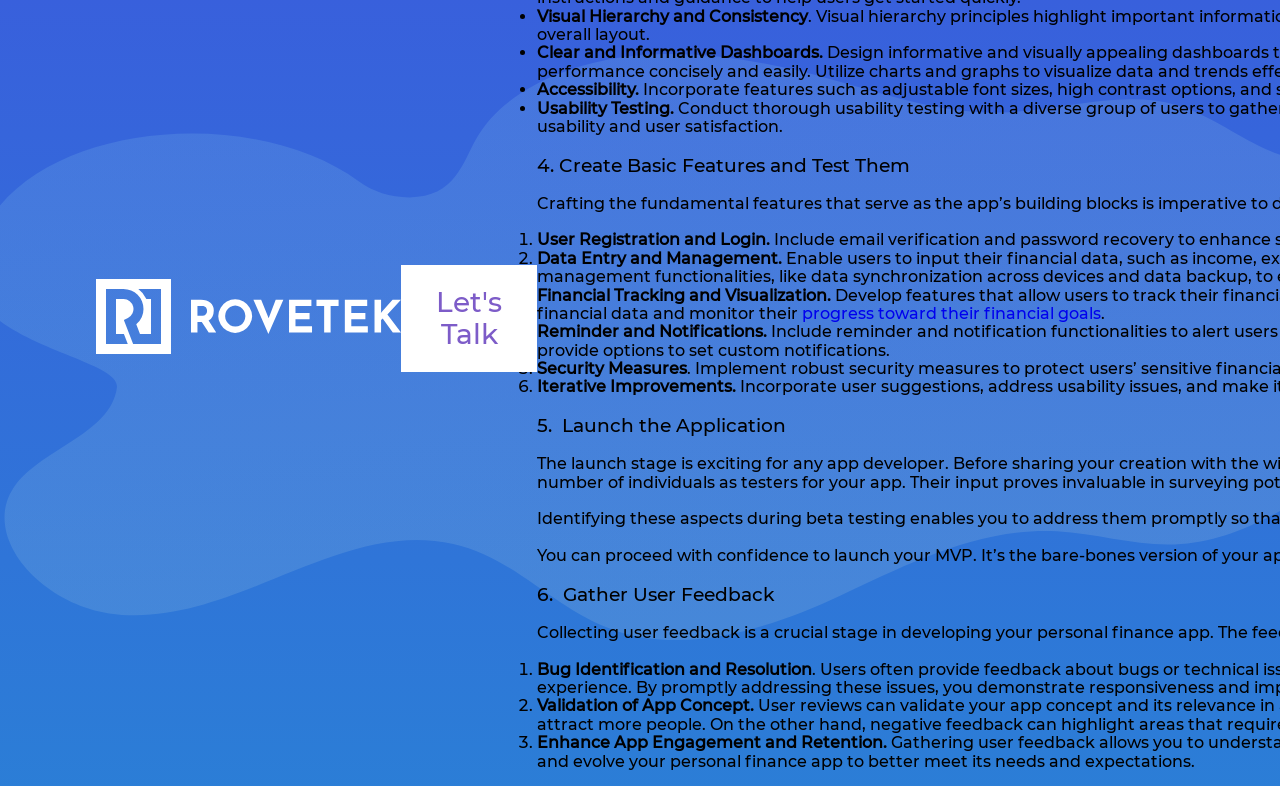What is the purpose of the website?
Based on the content of the image, thoroughly explain and answer the question.

The website seems to be focused on financial tracking and management, as it mentions features such as user registration and login, data entry and management, financial tracking and visualization, and reminder and notifications.